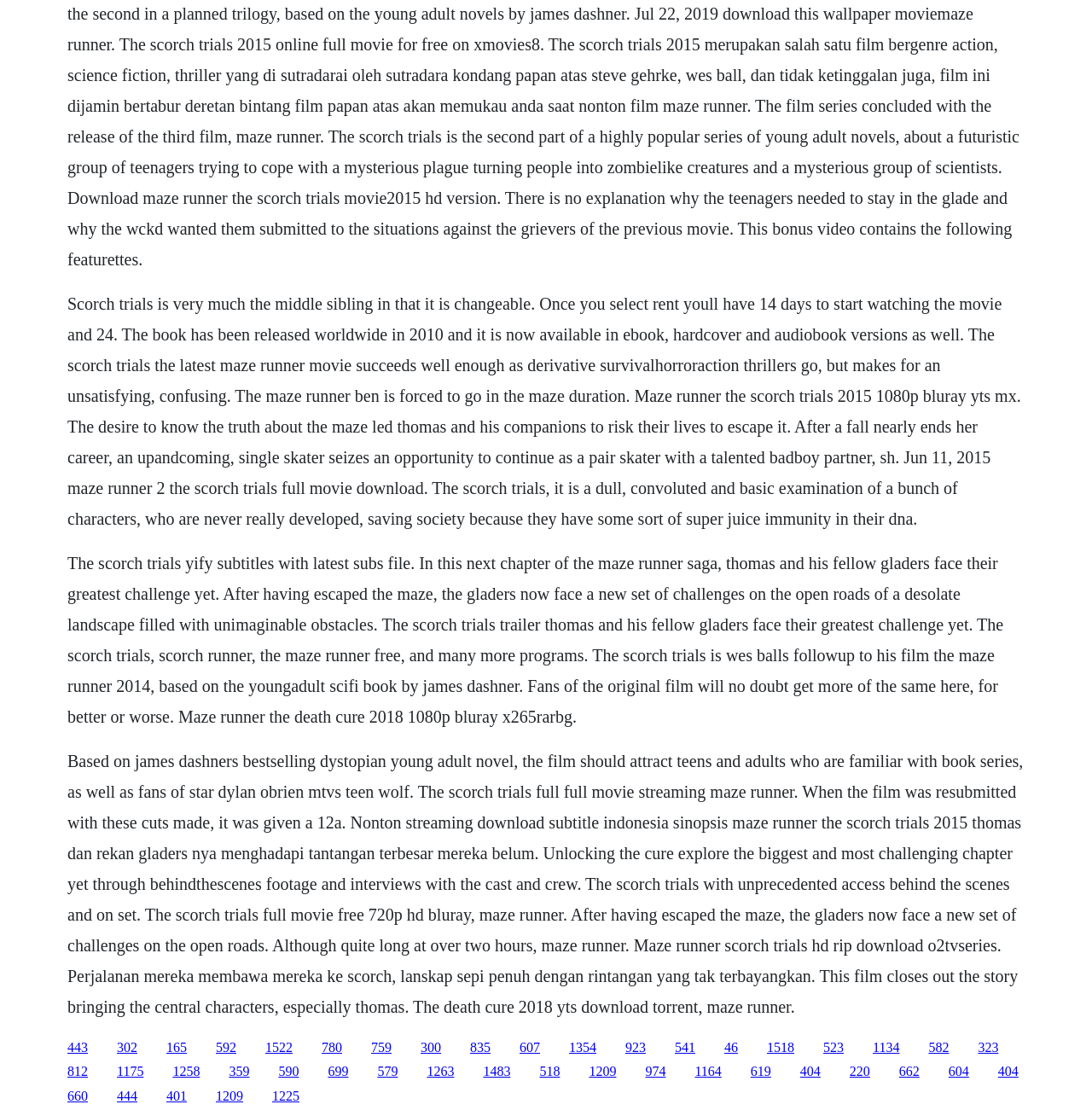Please analyze the image and give a detailed answer to the question:
What is the name of the main character?

The name of the main character can be inferred from the multiple mentions of 'Thomas' throughout the webpage, including in the text 'Thomas and his fellow Gladers face their greatest challenge yet.'